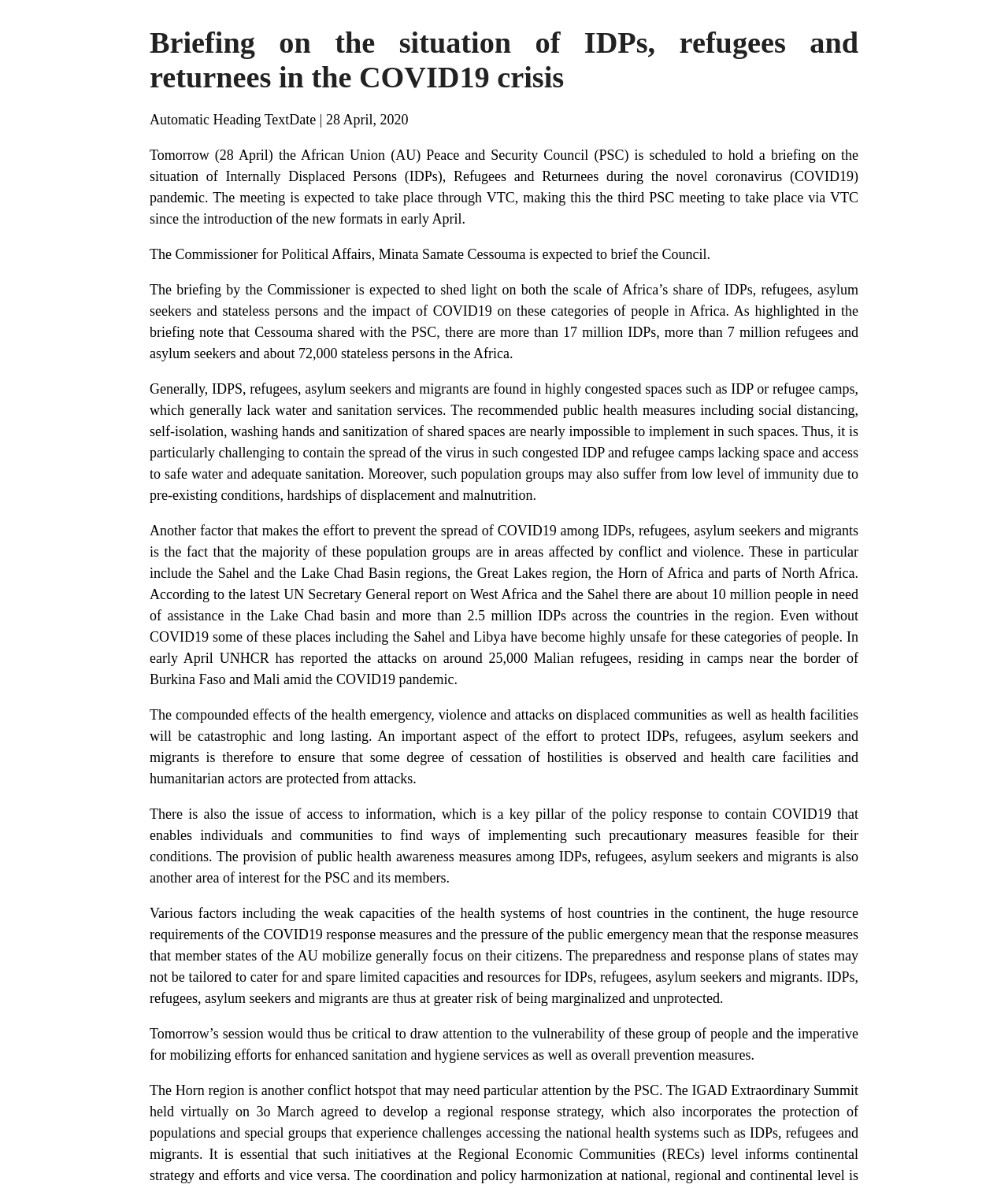Please give a one-word or short phrase response to the following question: 
What is the purpose of tomorrow's session?

to draw attention to the vulnerability of IDPs, refugees, asylum seekers and migrants